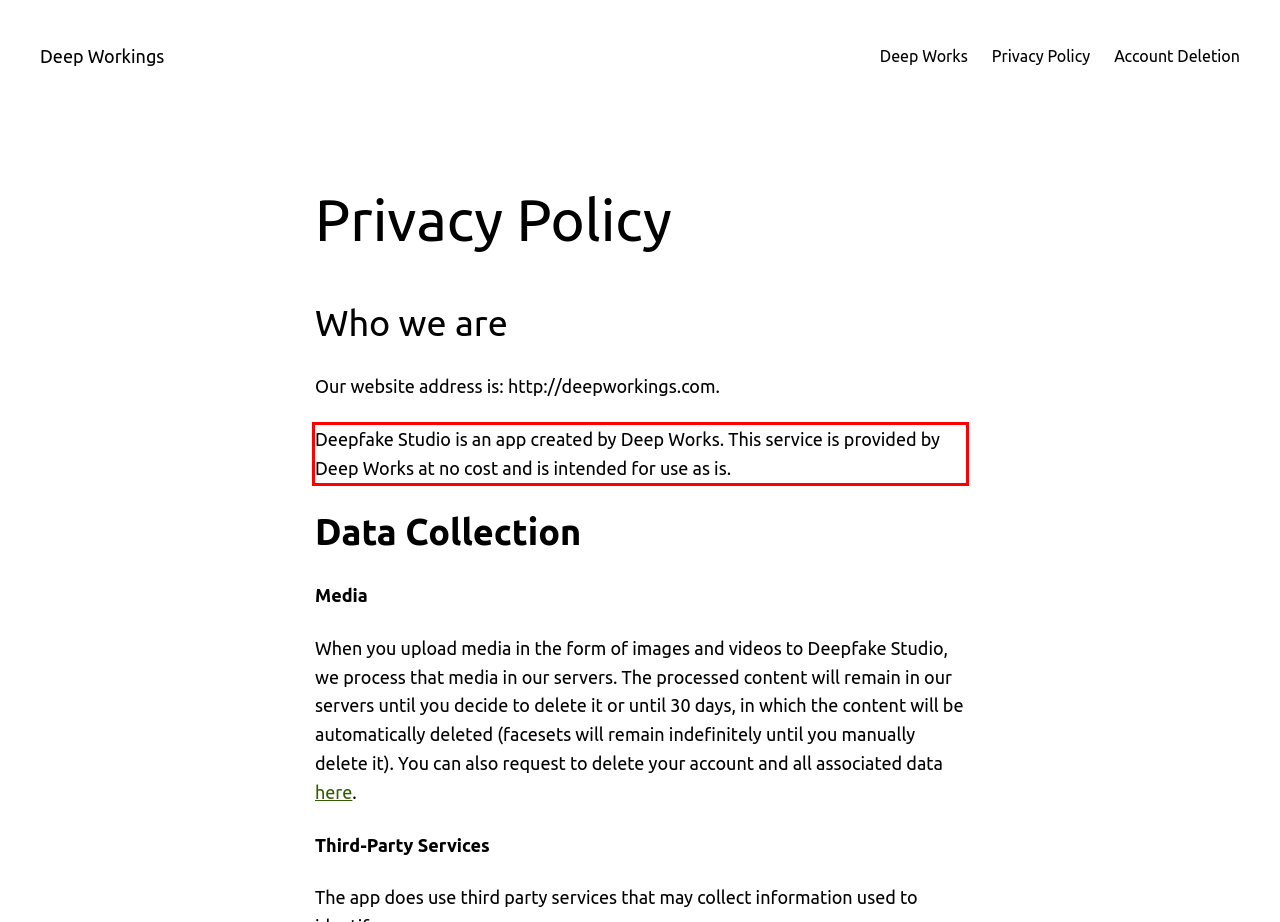You are provided with a webpage screenshot that includes a red rectangle bounding box. Extract the text content from within the bounding box using OCR.

Deepfake Studio is an app created by Deep Works. This service is provided by Deep Works at no cost and is intended for use as is.